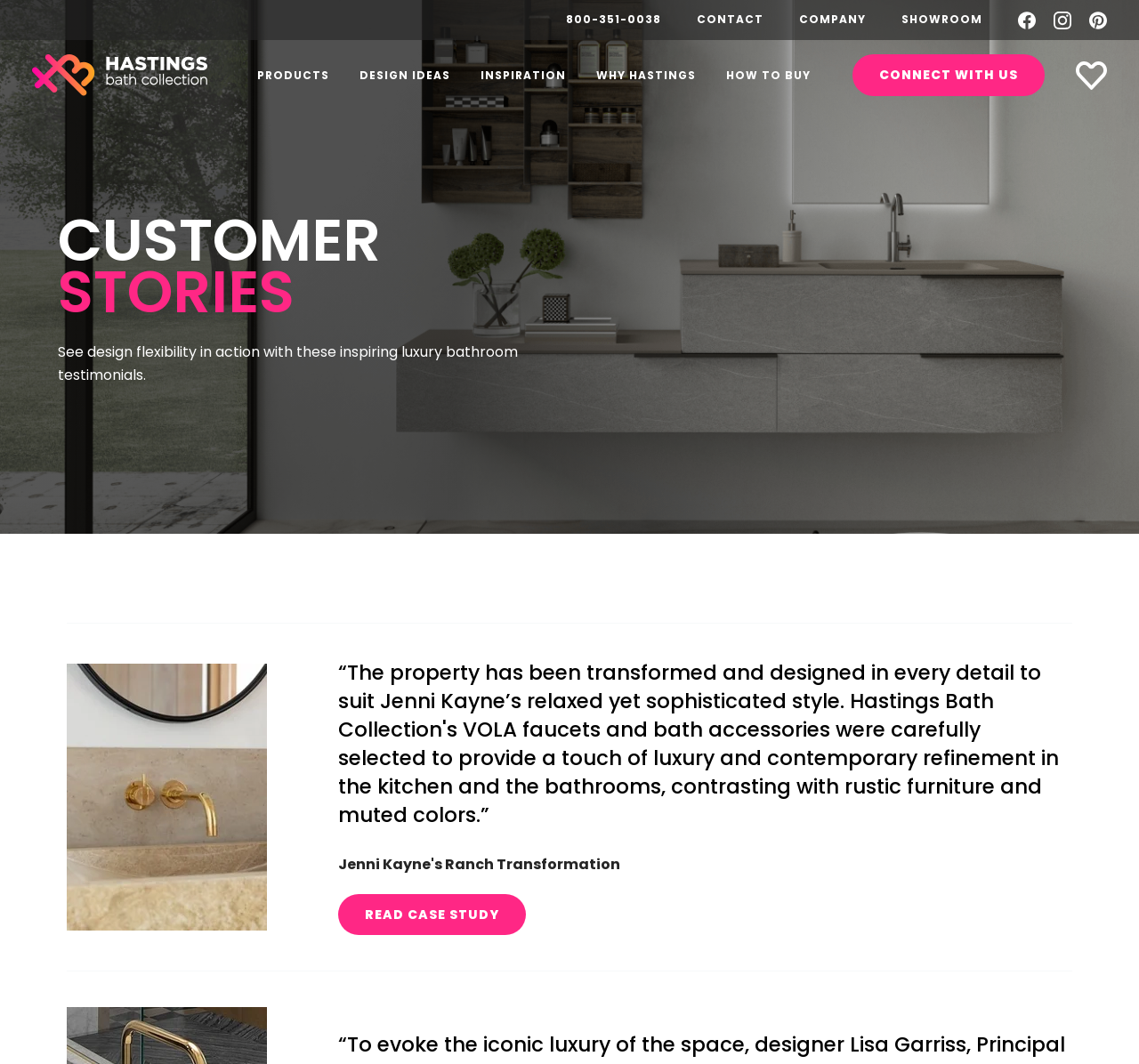Please answer the following question using a single word or phrase: What is the topic of the customer story?

Luxury bathroom